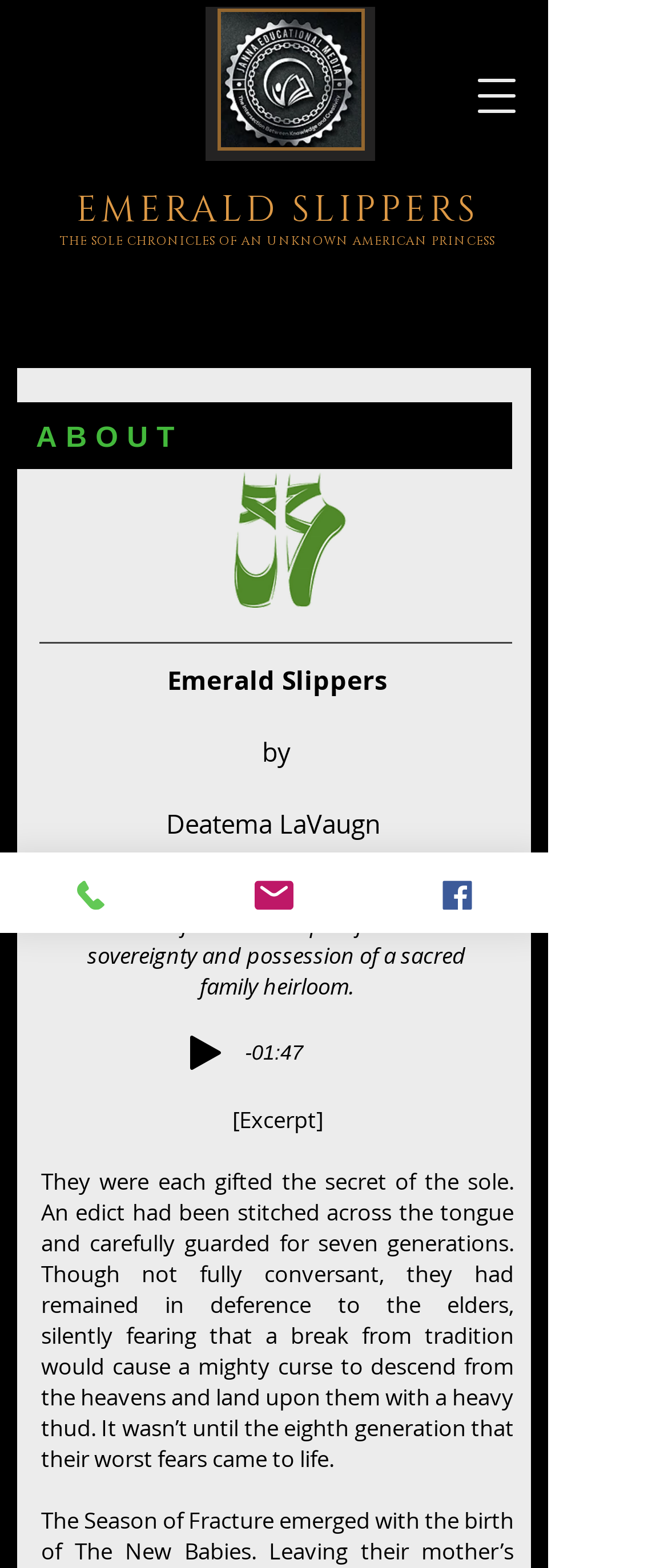Respond to the question below with a single word or phrase:
What is the duration of the audio or video content?

01:47